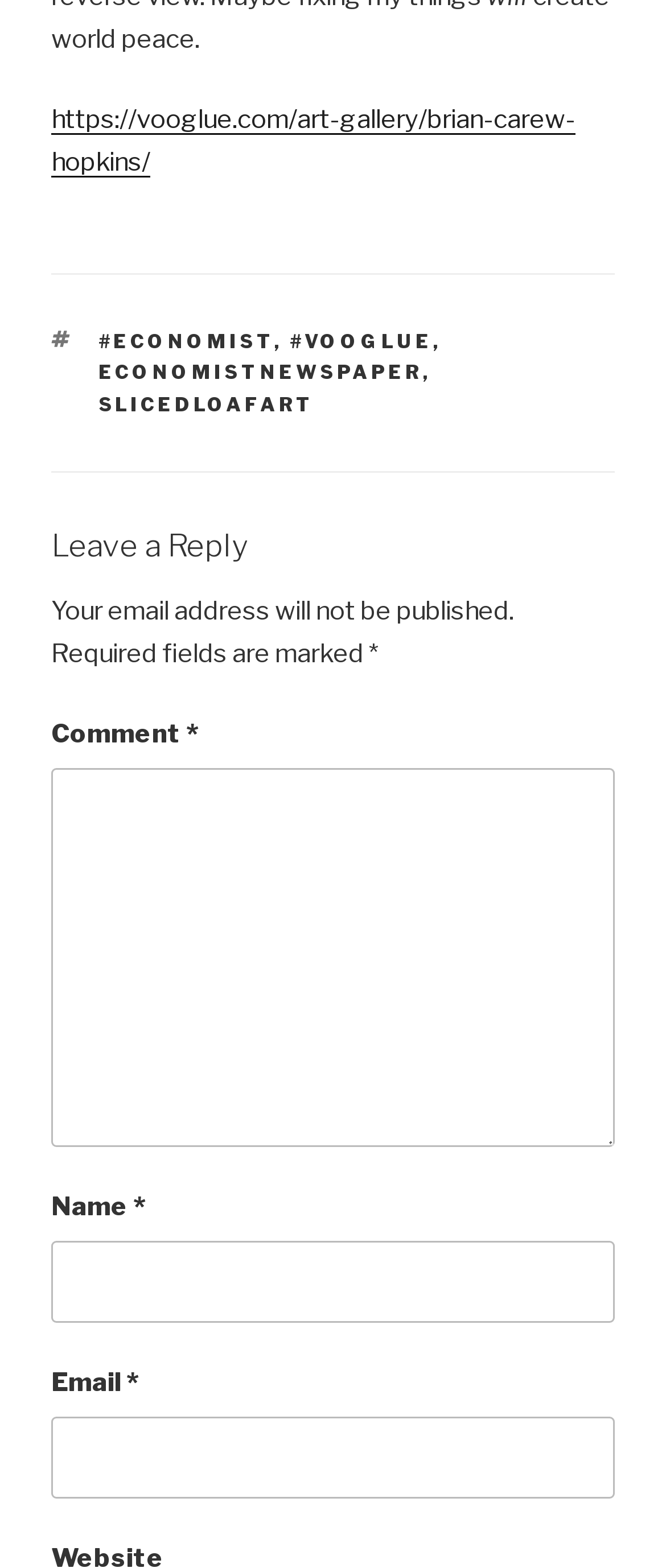Locate the bounding box coordinates of the area that needs to be clicked to fulfill the following instruction: "Click the link to Brian Carew Hopkins' art gallery". The coordinates should be in the format of four float numbers between 0 and 1, namely [left, top, right, bottom].

[0.077, 0.066, 0.864, 0.113]